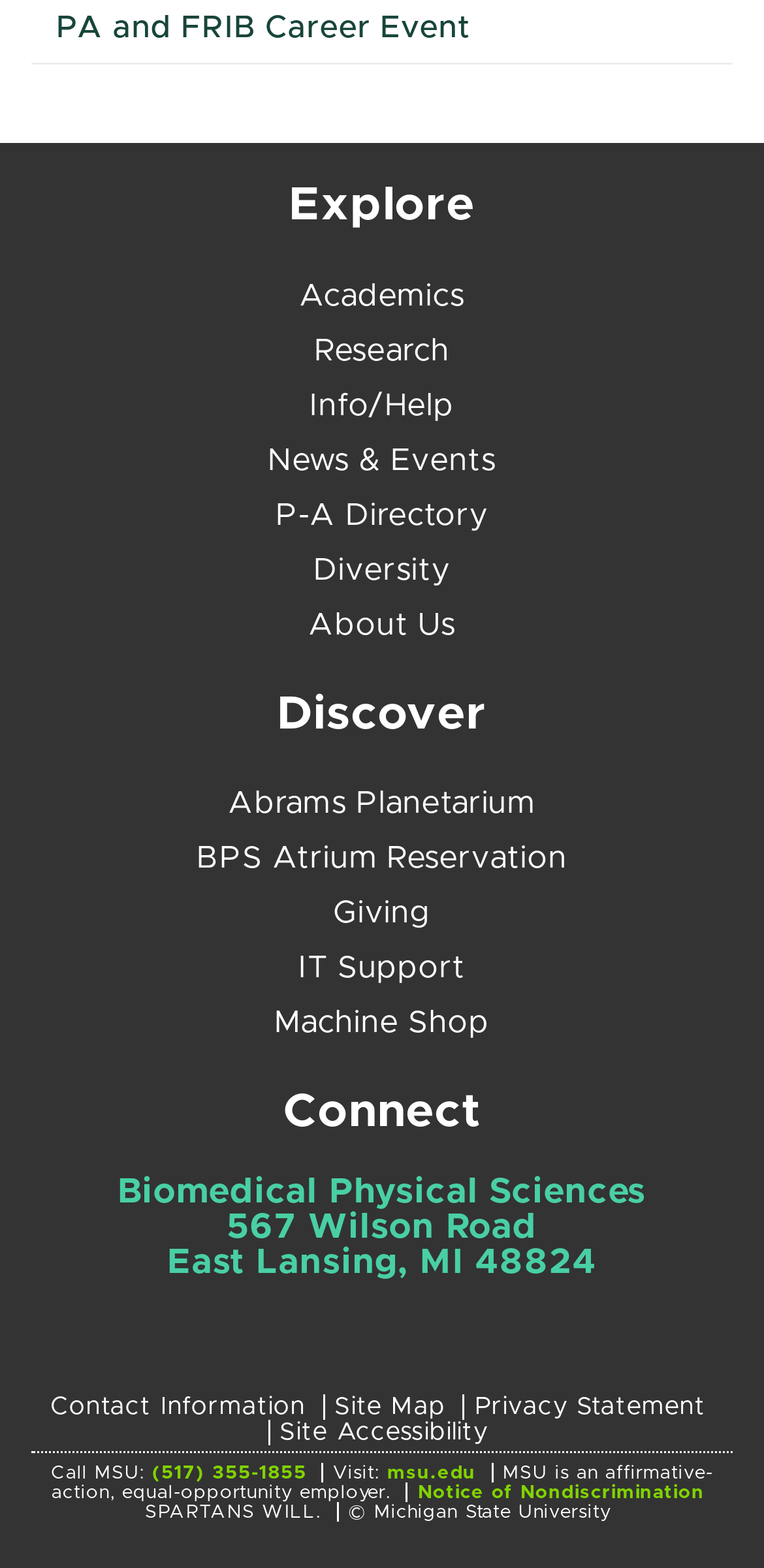Please identify the bounding box coordinates of the area that needs to be clicked to fulfill the following instruction: "Call MSU."

[0.199, 0.933, 0.401, 0.946]